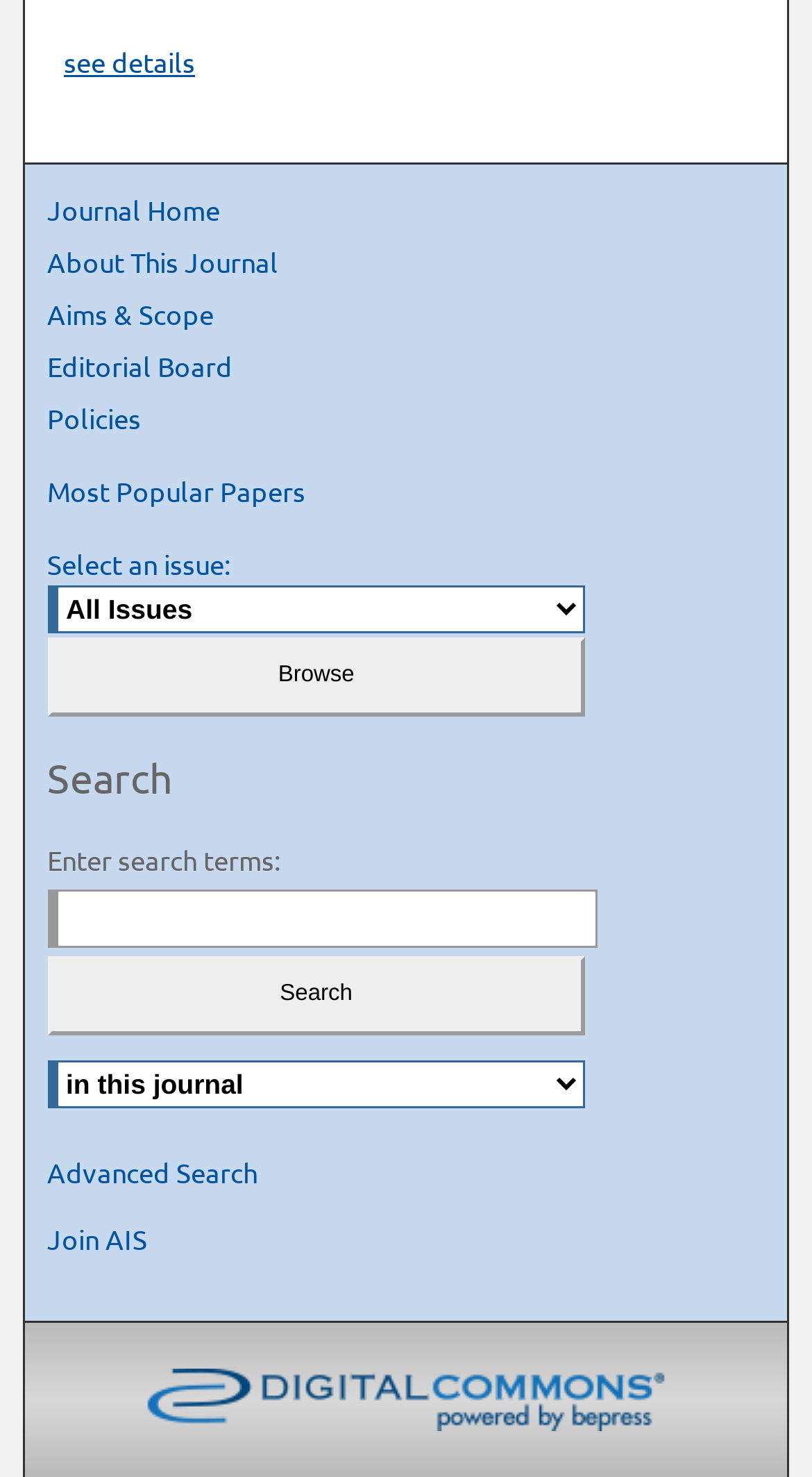Look at the image and write a detailed answer to the question: 
How many links are there in the top navigation menu?

By counting the links in the top navigation menu, I found that there are 6 links: 'Journal Home', 'About This Journal', 'Aims & Scope', 'Editorial Board', 'Policies', and 'Most Popular Papers'.